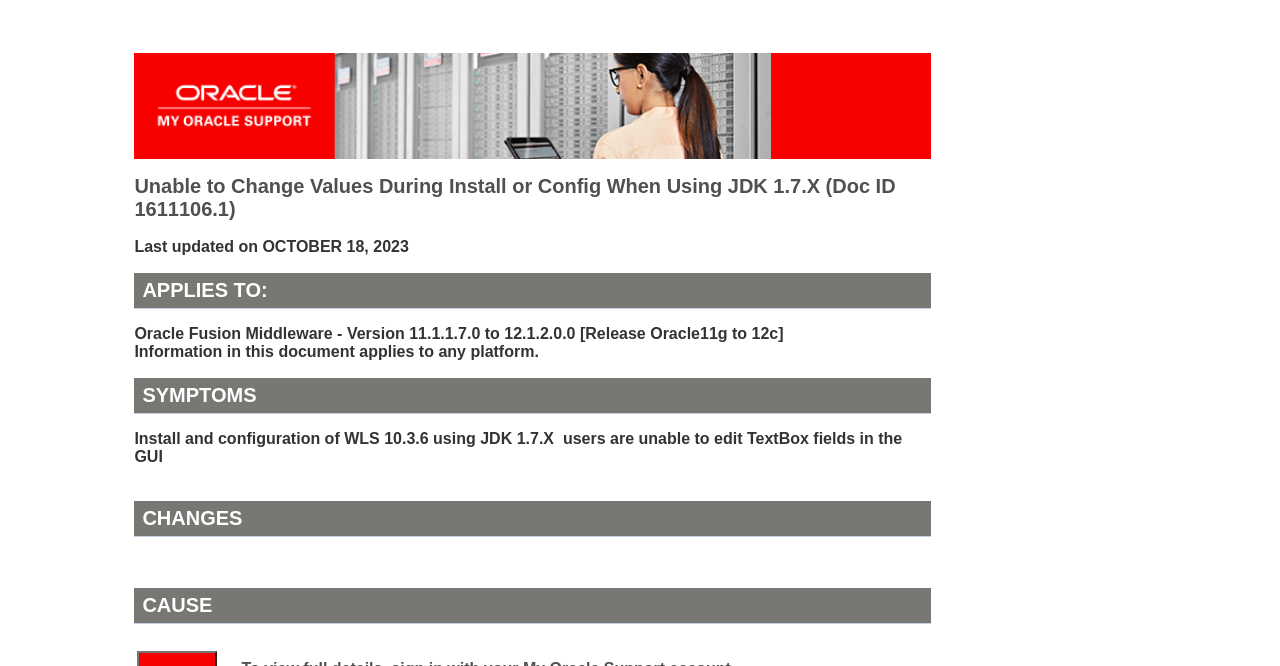Produce an elaborate caption capturing the essence of the webpage.

The webpage is a technical support document from Oracle, specifically addressing an issue with changing values during installation or configuration when using JDK 1.7.X. 

At the top, there is a banner with the title "My Oracle Support" accompanied by an image. Below the banner, the title of the document "Unable to Change Values During Install or Config When Using JDK 1.7.X" is displayed prominently. 

To the right of the title, the last updated date "OCTOBER 18, 2023" is shown. 

The main content of the document is divided into sections, each with a clear heading. The first section is "APPLIES TO:", which lists the affected Oracle Fusion Middleware versions. 

Below this section, there is a note stating that the information in the document applies to any platform. 

The next section is "SYMPTOMS", which describes the issue in detail, specifically the inability to edit TextBox fields in the GUI when installing or configuring WLS 10.3.6 using JDK 1.7.X. 

Further down, there are sections for "CHANGES" and "CAUSE", although the content of these sections is not immediately apparent.